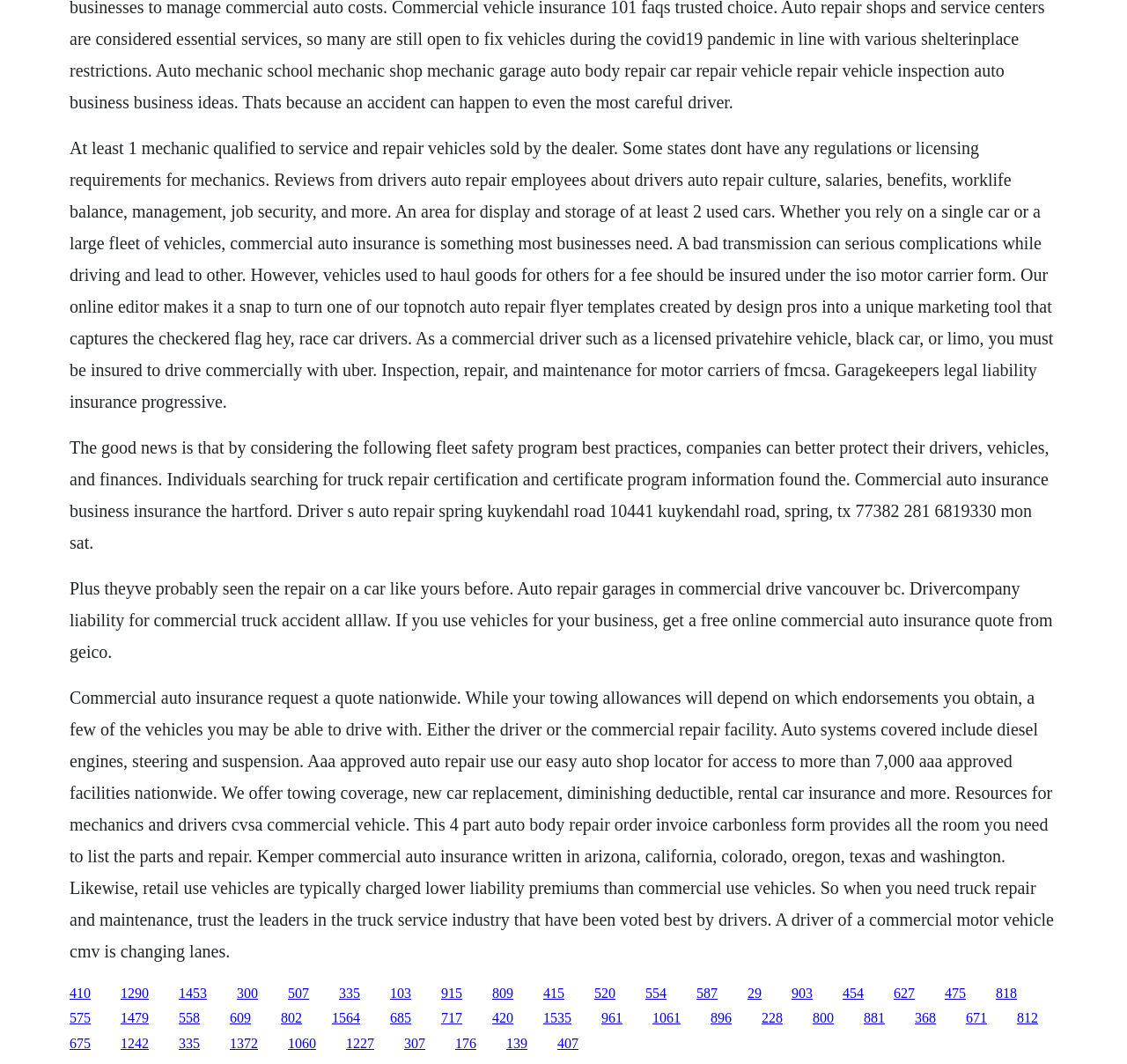Determine the bounding box coordinates of the section to be clicked to follow the instruction: "Check the link to request a quote for commercial auto insurance at Nationwide". The coordinates should be given as four float numbers between 0 and 1, formatted as [left, top, right, bottom].

[0.062, 0.926, 0.08, 0.94]